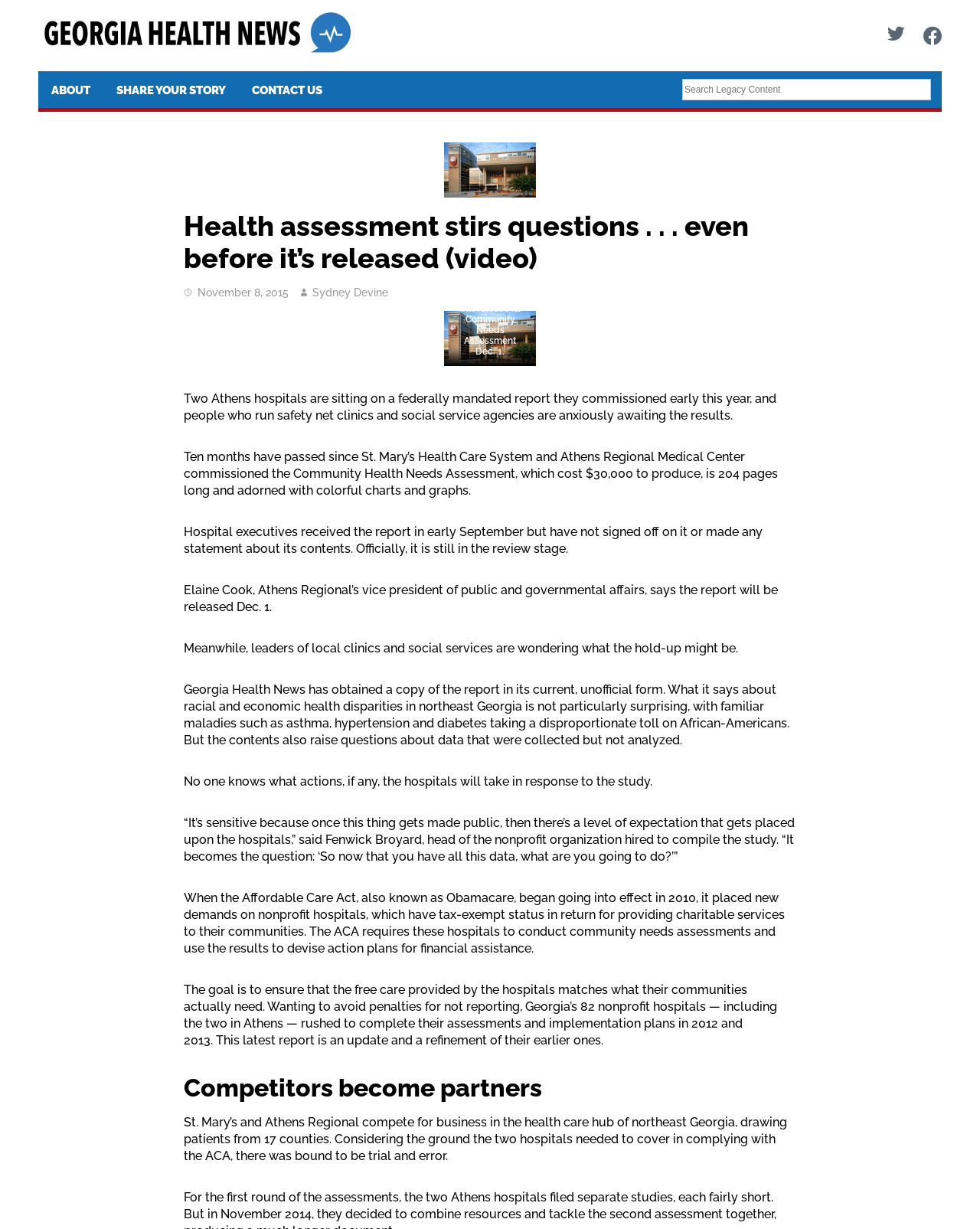Locate the bounding box coordinates of the area where you should click to accomplish the instruction: "Visit Georgia Health News homepage".

[0.039, 0.022, 0.364, 0.048]